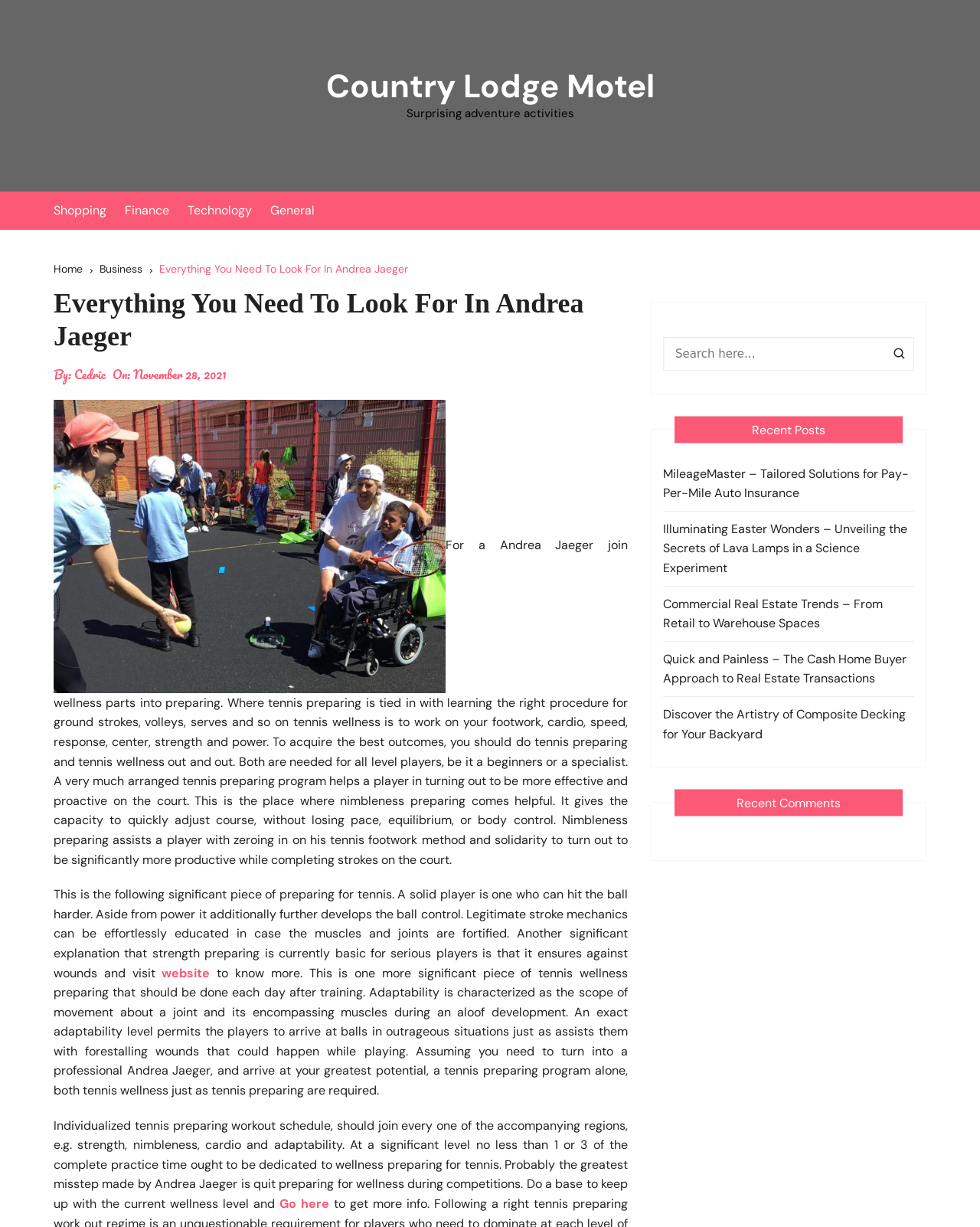Given the element description: "Scheduled Cleaning Service", predict the bounding box coordinates of this UI element. The coordinates must be four float numbers between 0 and 1, given as [left, top, right, bottom].

None